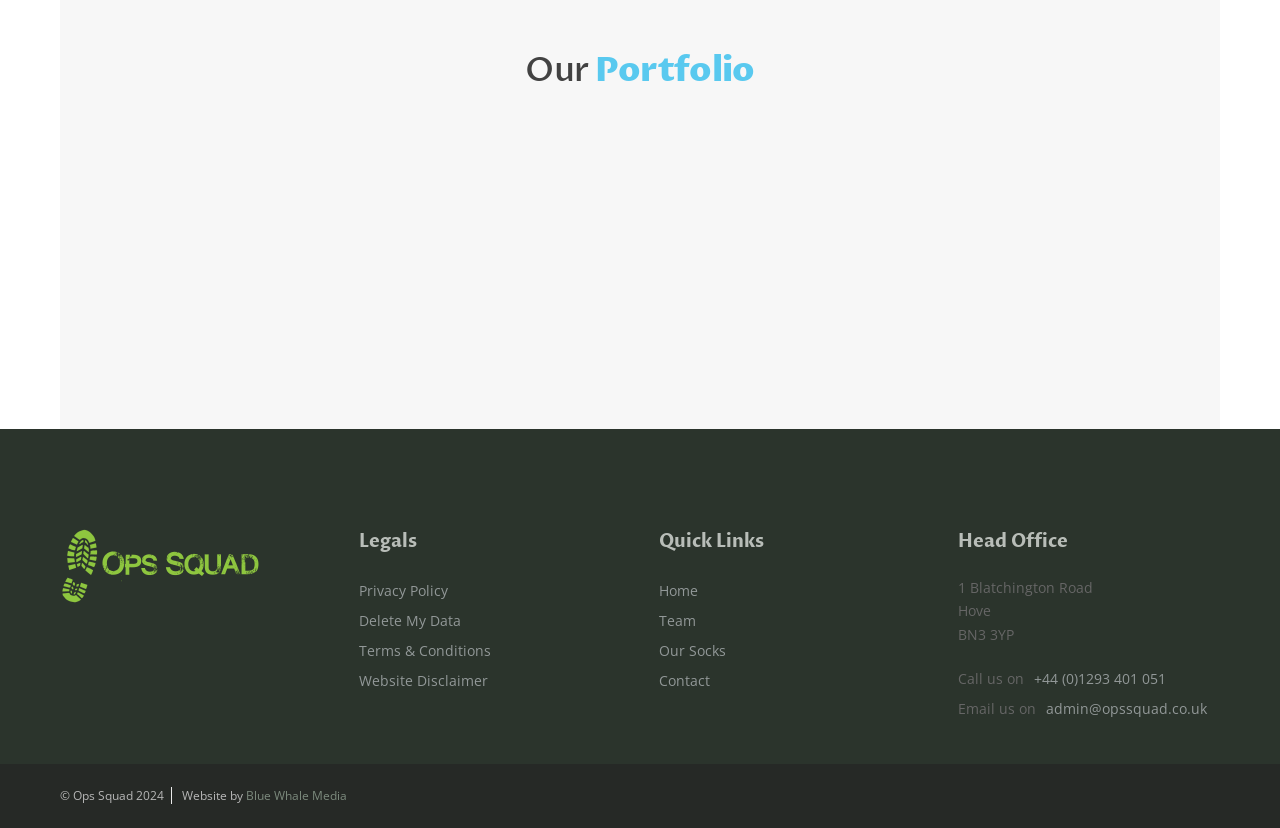Determine the coordinates of the bounding box that should be clicked to complete the instruction: "Email admin@opssquad.co.uk". The coordinates should be represented by four float numbers between 0 and 1: [left, top, right, bottom].

[0.817, 0.838, 0.947, 0.874]